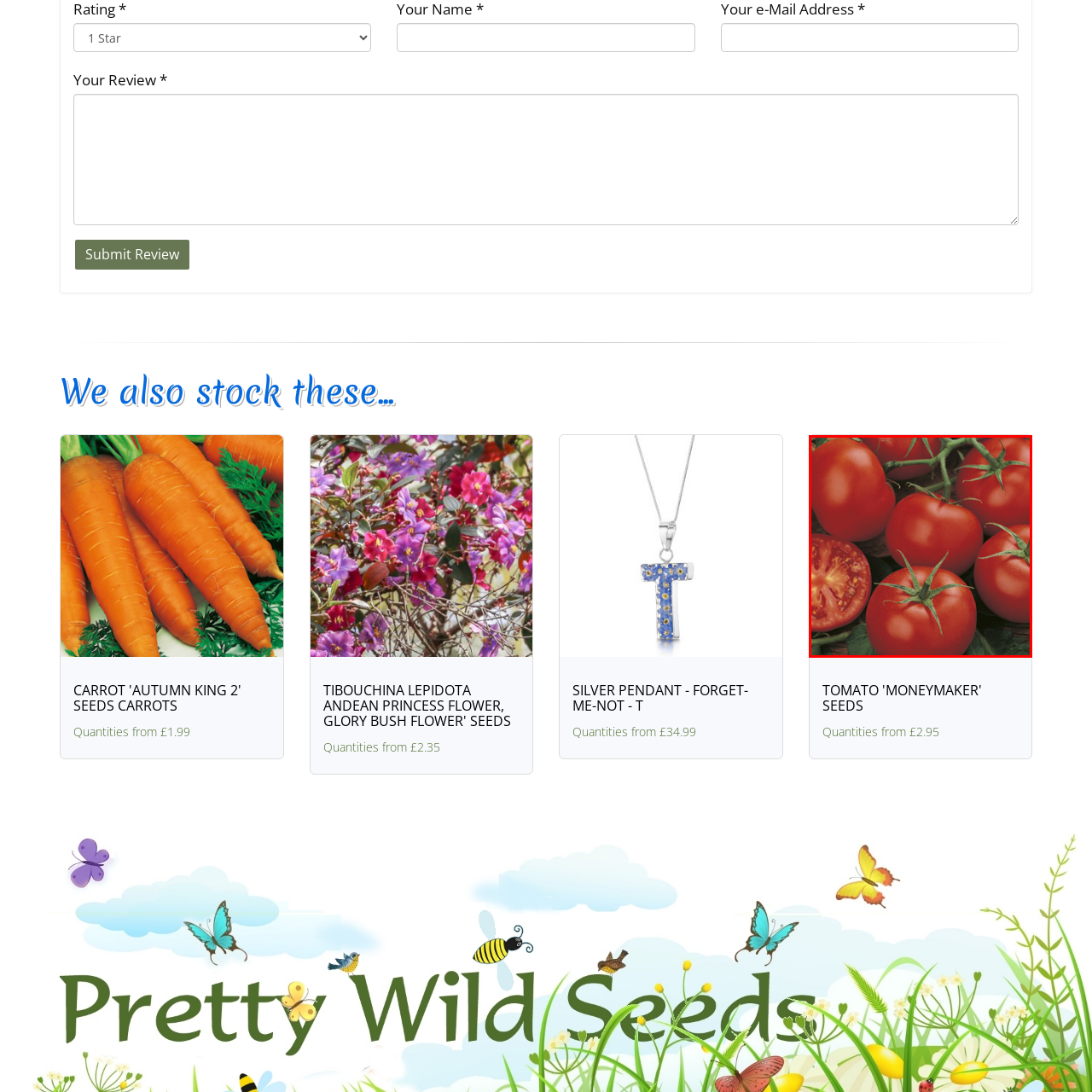Identify the subject within the red bounding box and respond to the following question in a single word or phrase:
What is the purpose of the sliced tomato?

To show freshness